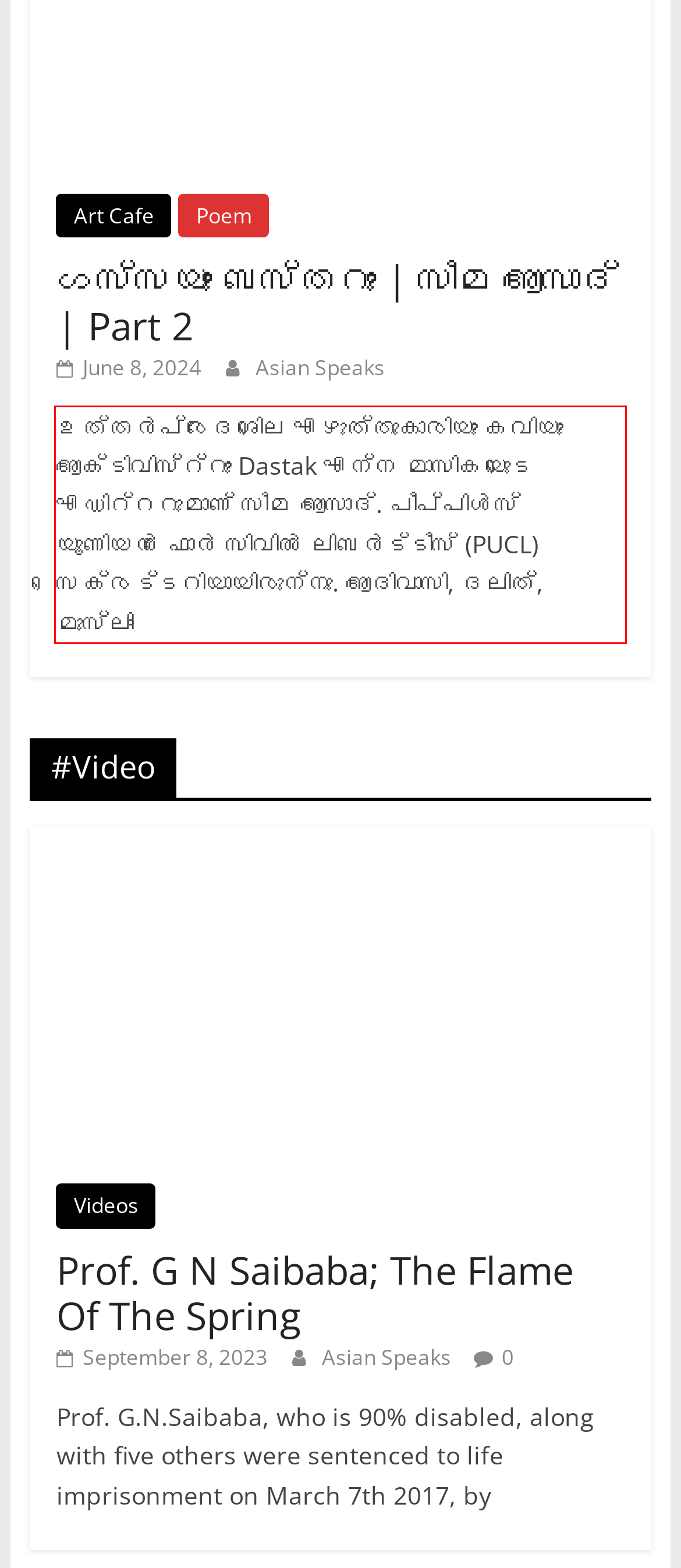There is a UI element on the webpage screenshot marked by a red bounding box. Extract and generate the text content from within this red box.

ഉത്തർപ്രദേശിലെ എഴുത്തുകാരിയും കവിയും ആക്ടിവിസ്റ്റും Dastak എന്ന മാസികയുടെ എഡിറ്ററുമാണ് സീമ ആസാദ്. പീപ്പിൾസ് യൂണിയൻ ഫോർ സിവിൽ ലിബർട്ടീസ് (PUCL) സെക്രട്ടറിയായിരുന്നു. ആദിവാസി, ദലിത്, മുസ്‌ലിം